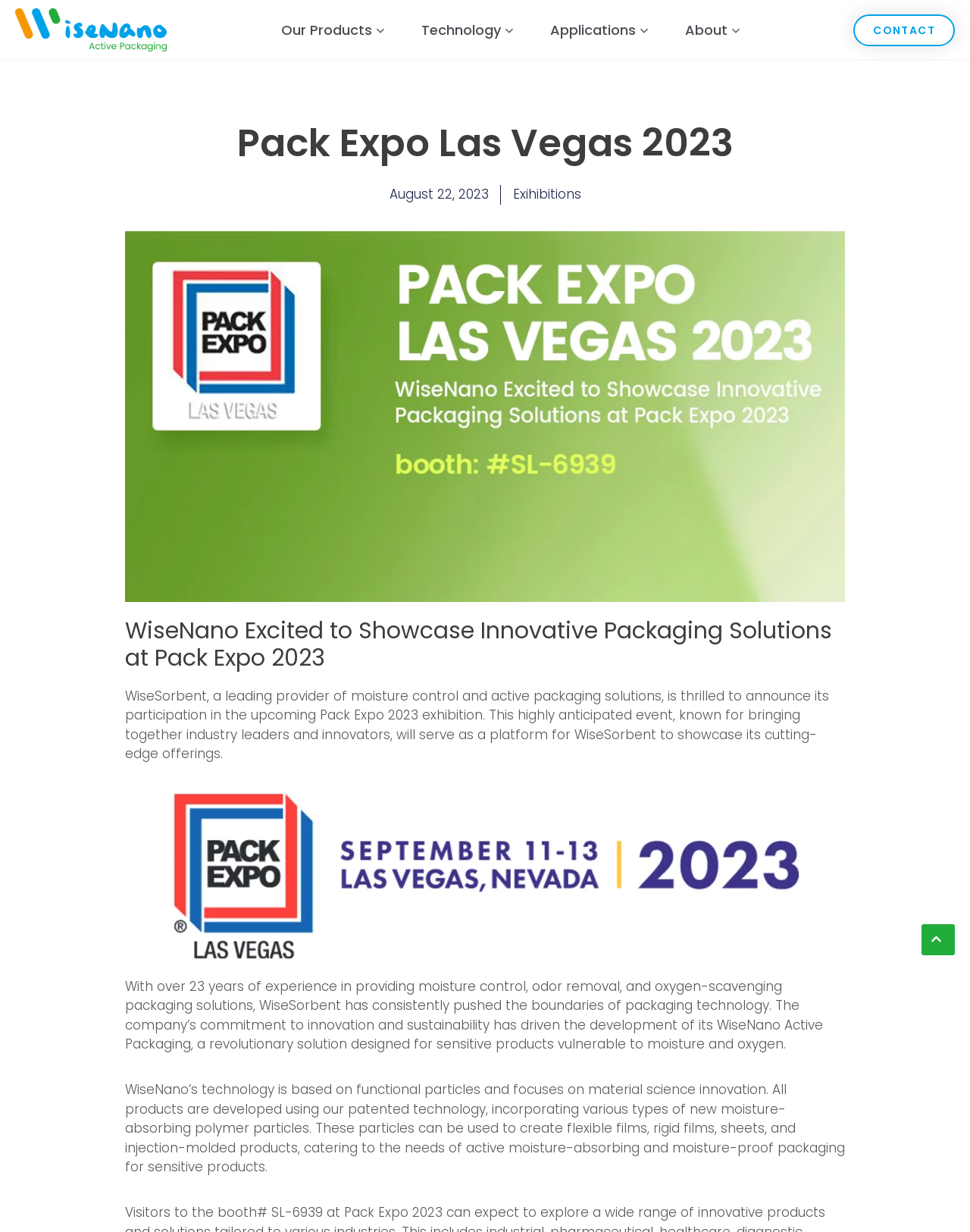What is the name of WiseSorbent's revolutionary packaging solution?
Use the screenshot to answer the question with a single word or phrase.

WiseNano Active Packaging